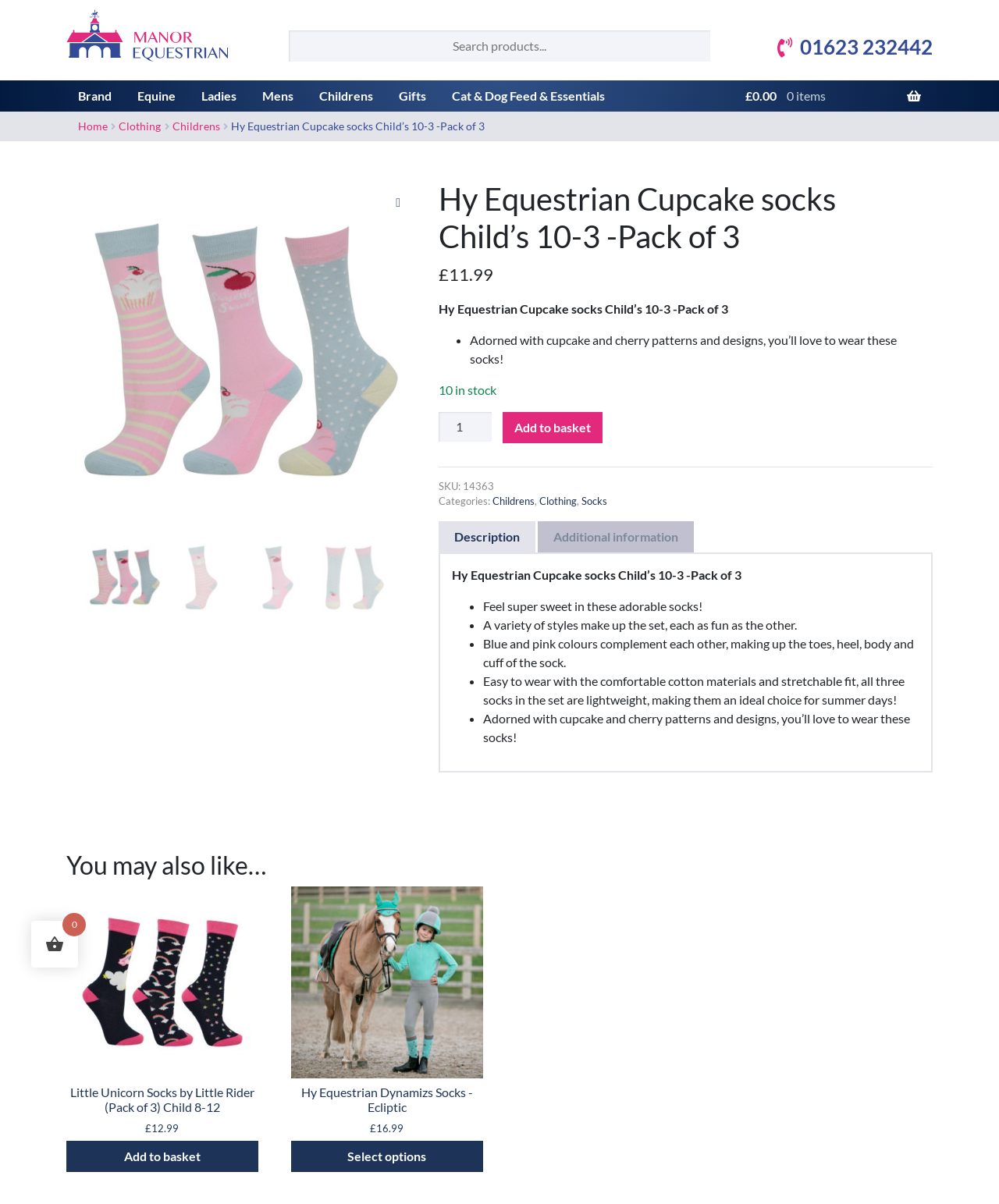Please determine the bounding box coordinates of the clickable area required to carry out the following instruction: "Read the '10 Must-Have Productivity Tools for Entrepreneurs' post". The coordinates must be four float numbers between 0 and 1, represented as [left, top, right, bottom].

None